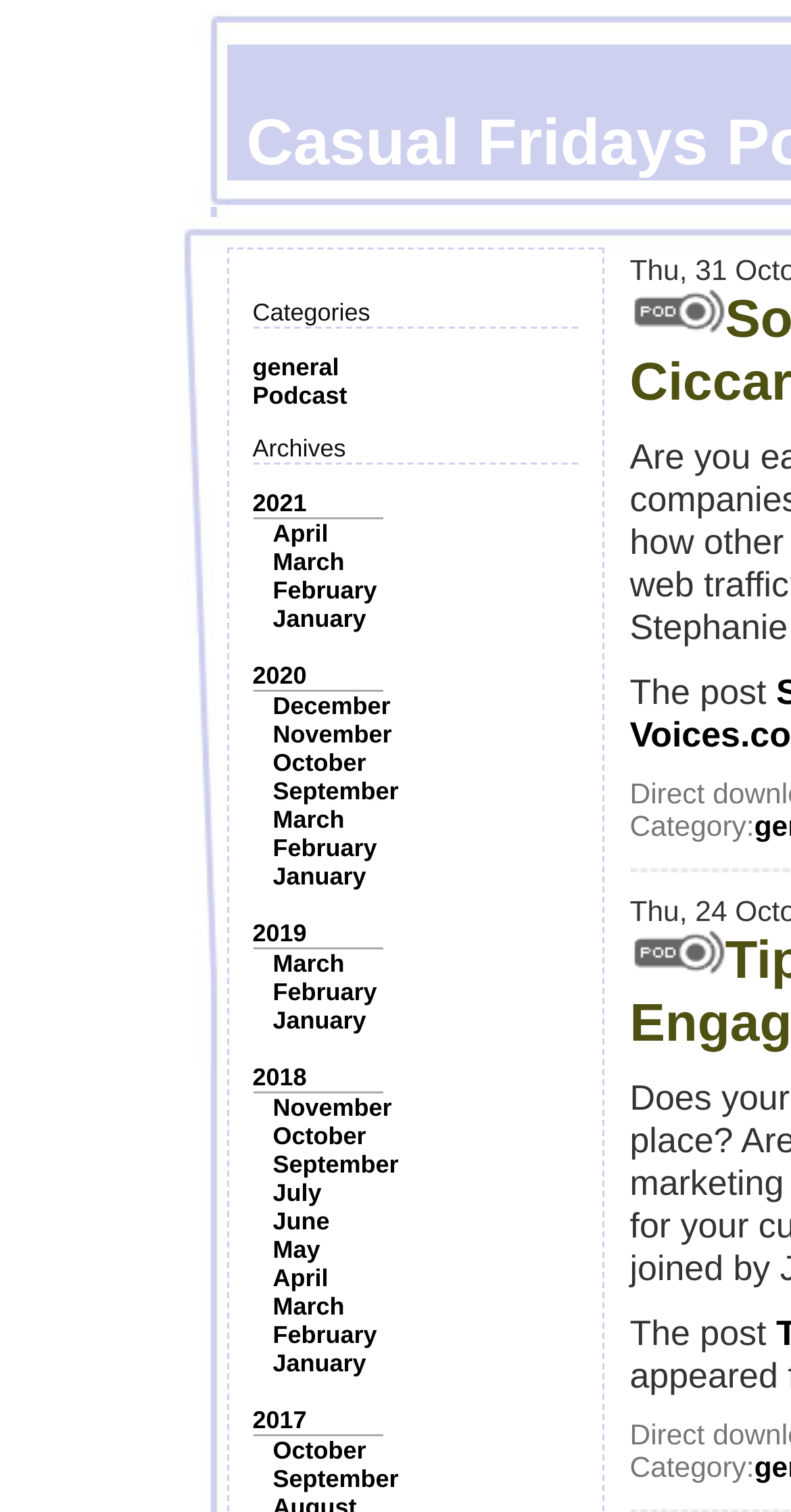Locate the bounding box coordinates of the clickable region to complete the following instruction: "Read the post from April."

[0.345, 0.343, 0.415, 0.362]